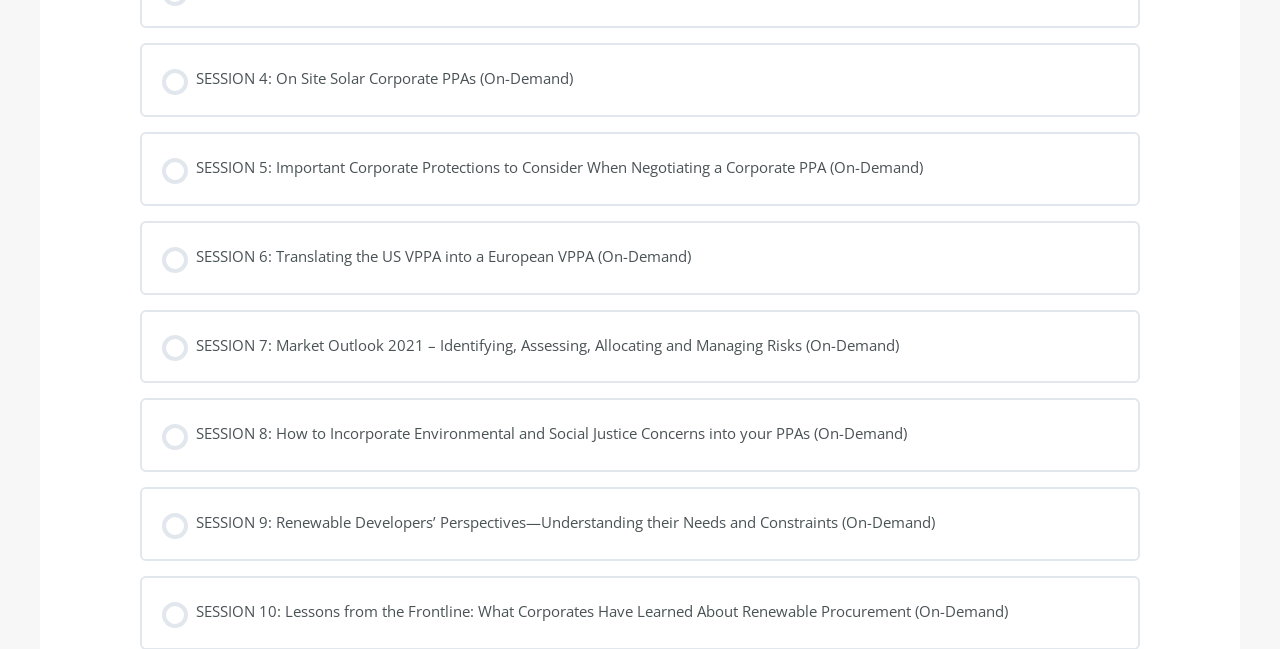What is the format of the sessions?
Give a one-word or short-phrase answer derived from the screenshot.

On-Demand